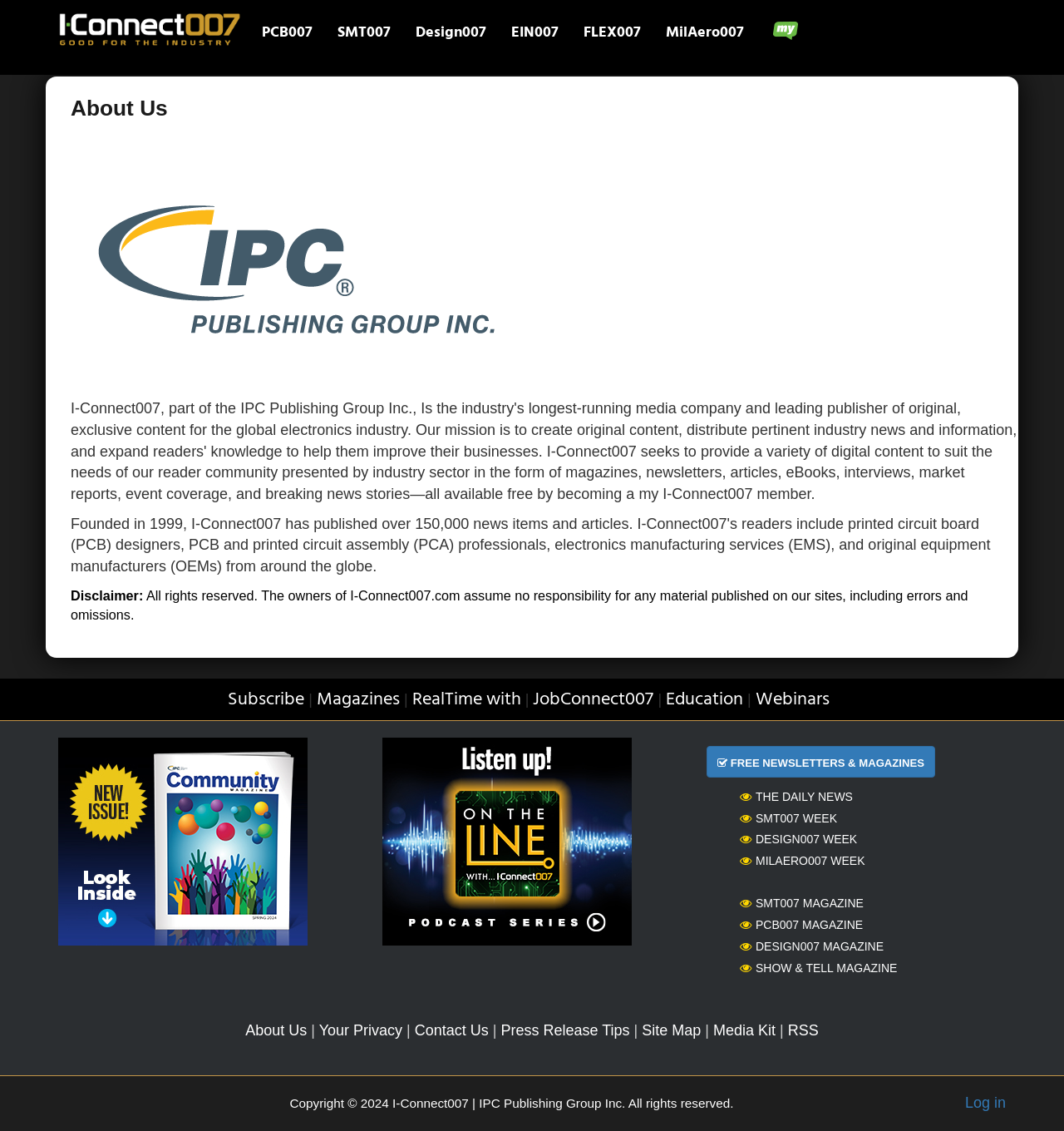Illustrate the webpage's structure and main components comprehensively.

The webpage is about I-Connect007, a platform that provides various resources and services related to the electronics industry. At the top, there is a logo and a navigation menu with links to different sections, including PCB007, SMT007, Design007, and others.

Below the navigation menu, there is a main content area with a heading that reads "About Us". This section contains a brief description of the platform, accompanied by an image of the IPC Publishing Group logo.

On the right side of the main content area, there are several links to subscribe to newsletters and magazines, as well as links to job postings, education, and webinars.

Further down the page, there is a section with a heading that reads "FREE NEWSLETTERS & MAGAZINES". This section contains links to various newsletters and magazines, including The Daily News, SMT007 Week, and Design007 Week.

At the bottom of the page, there is a footer section with links to various resources, including About Us, Your Privacy, Contact Us, and Site Map. There is also a copyright notice that reads "Copyright © 2024 I-Connect007 | IPC Publishing Group Inc. All rights reserved."